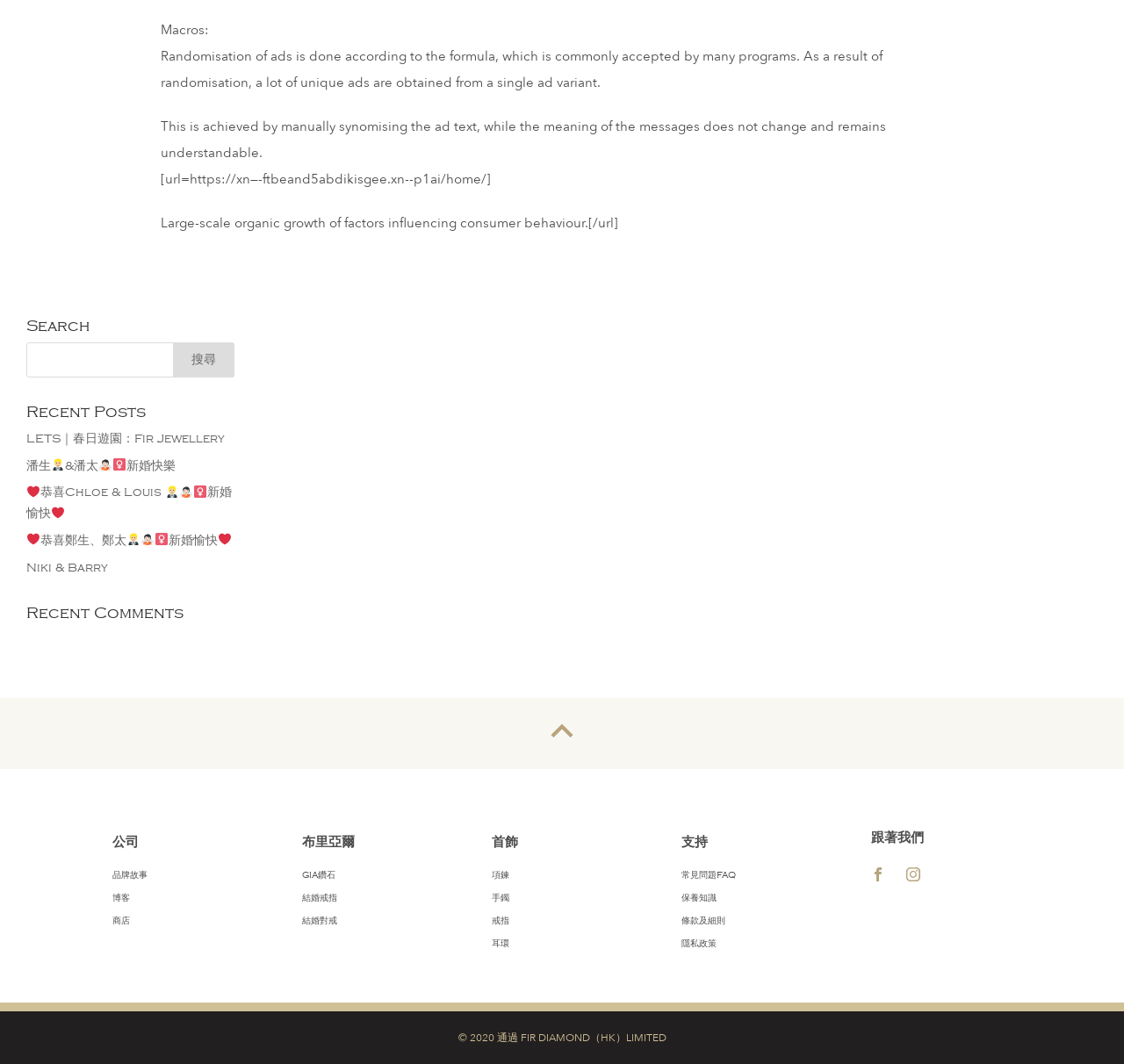What is the text above the search bar?
Please answer using one word or phrase, based on the screenshot.

Macros: